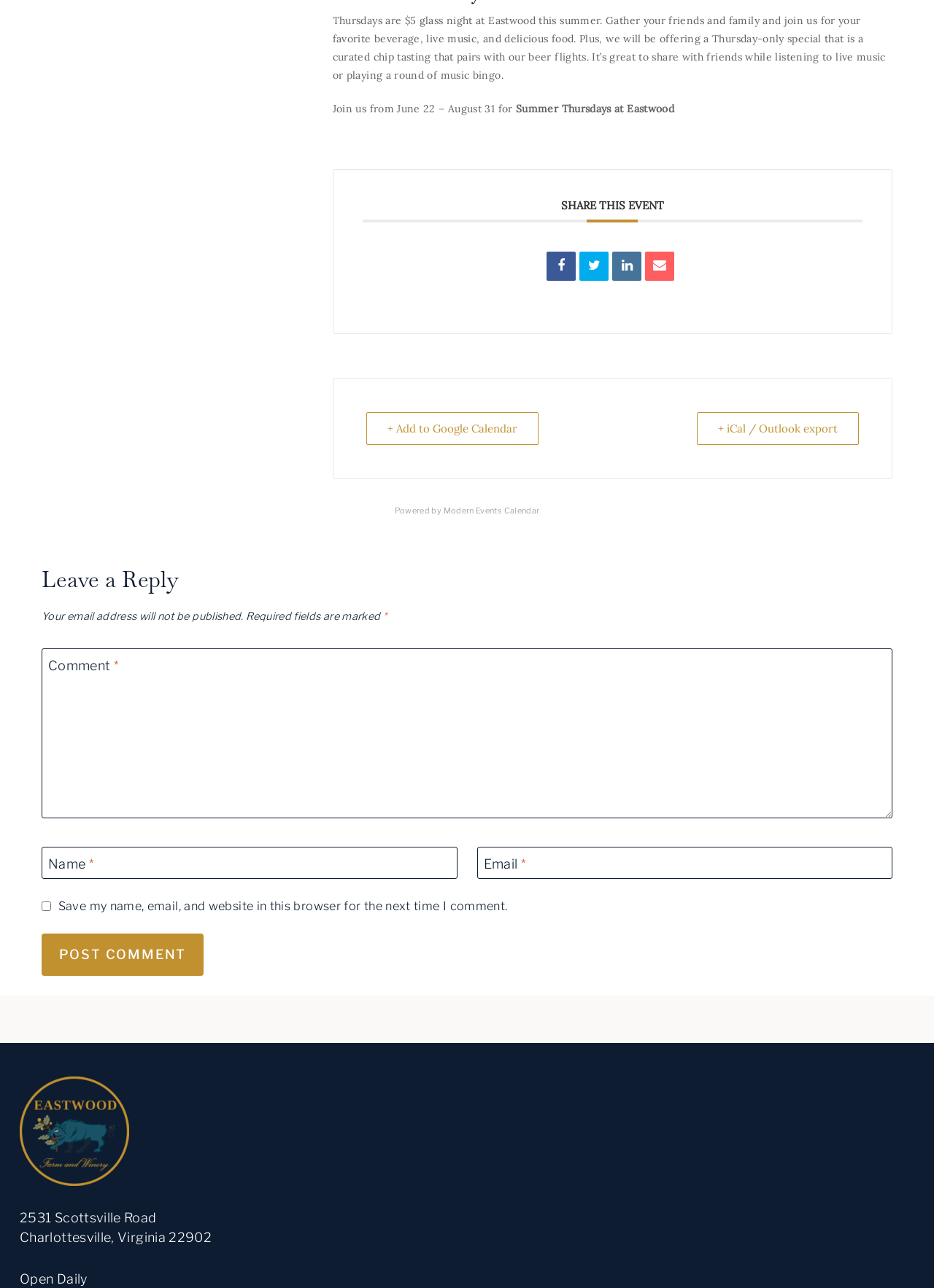Determine the bounding box coordinates of the section to be clicked to follow the instruction: "Visit the website of Modern Events Calendar". The coordinates should be given as four float numbers between 0 and 1, formatted as [left, top, right, bottom].

[0.475, 0.392, 0.578, 0.4]